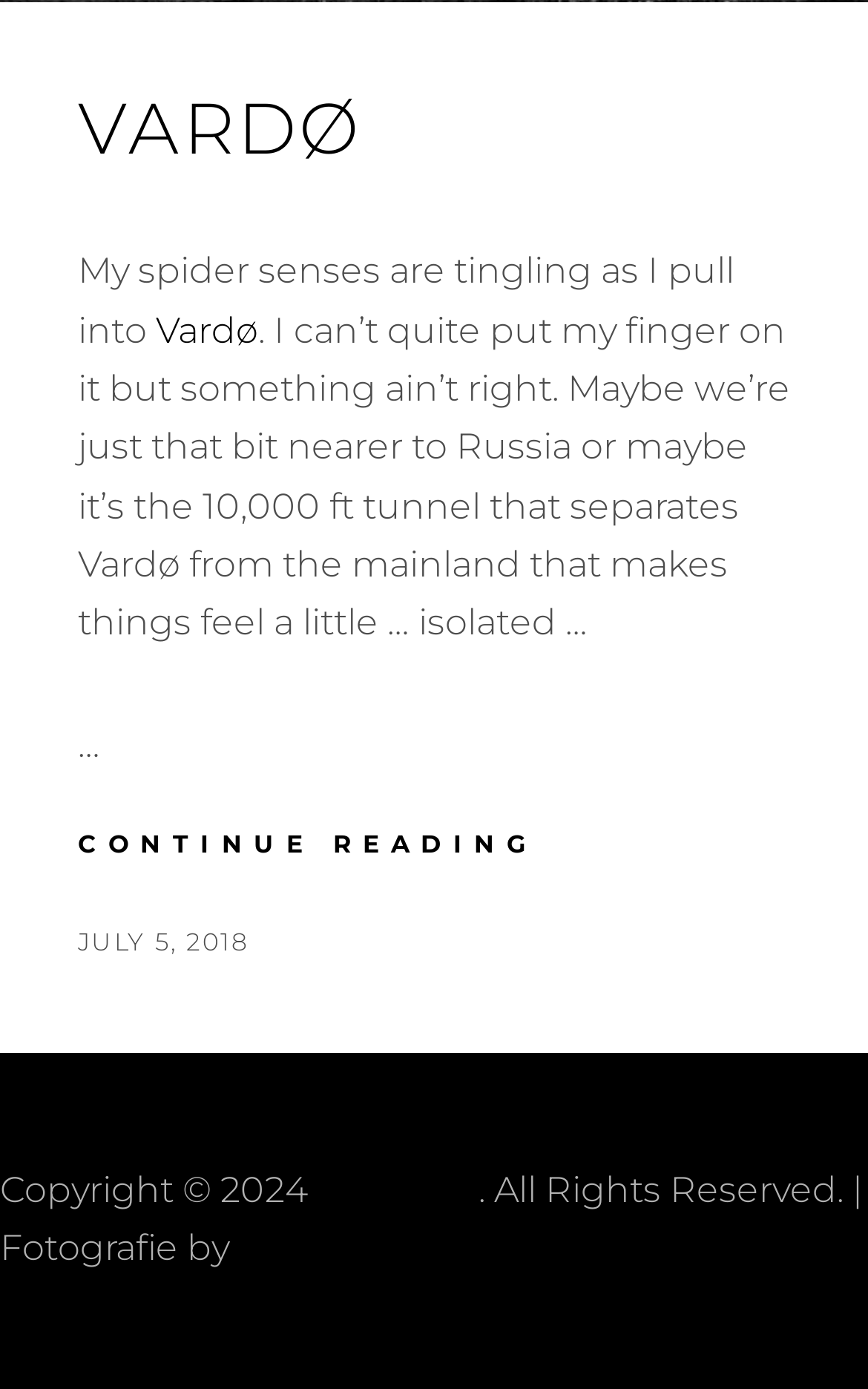Give a one-word or one-phrase response to the question: 
What is the name of the photographer mentioned in the footer?

Catch Themes